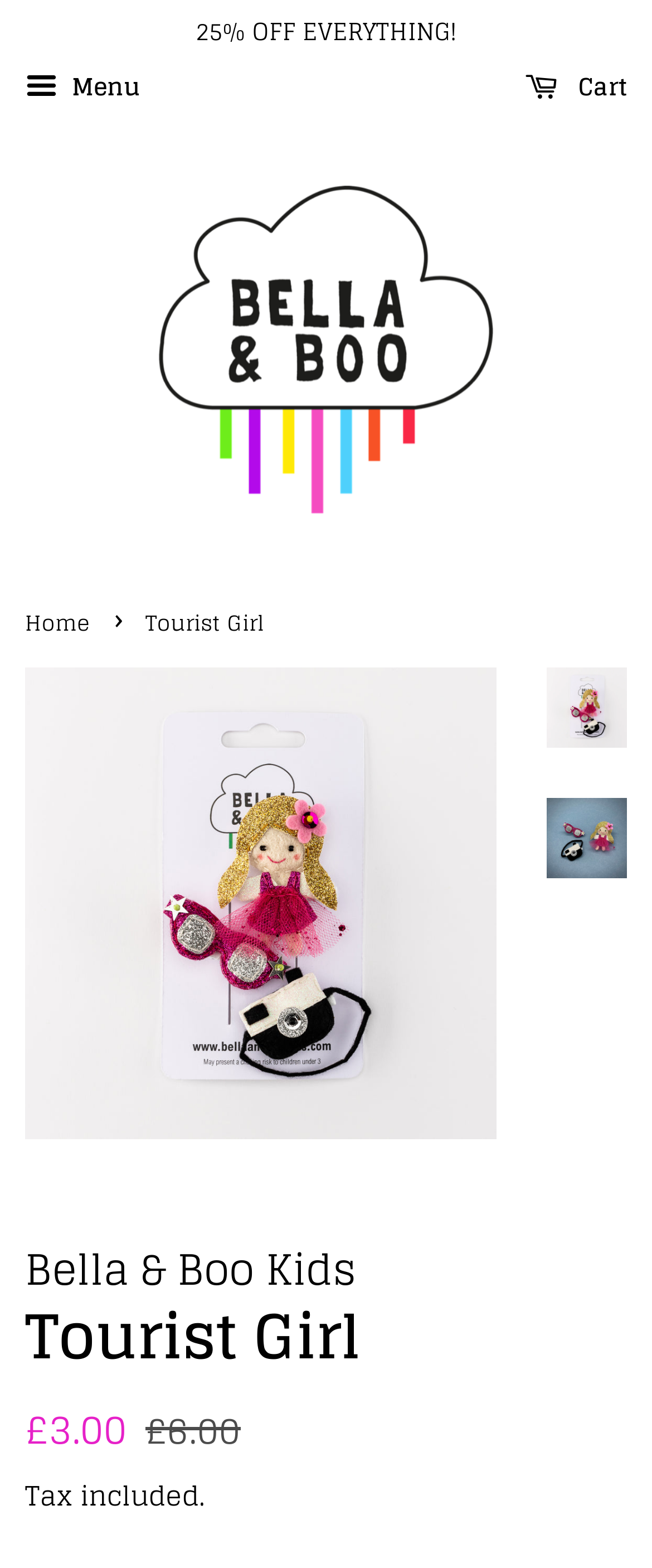Explain the webpage's design and content in an elaborate manner.

This webpage is about a product called "Tourist Girl" from Bella & Boo Kids. At the top, there is a prominent banner announcing a 25% discount on everything. To the right of the banner, there are two buttons: "Menu" and "Cart". Below the banner, the company's logo "Bella & Boo Kids" is displayed, along with a navigation menu showing breadcrumbs.

The main product image, "Tourist Girl", is displayed prominently in the middle of the page, taking up most of the width. Below the image, there are three links to the product, each with a smaller image of the product. The product name "Tourist Girl" is written in a heading above the links.

On the left side of the page, there is a section displaying the product's pricing information. The regular price of £3.00 is crossed out, and the sale price of £6.00 is shown next to it. A note below indicates that tax is included in the price.